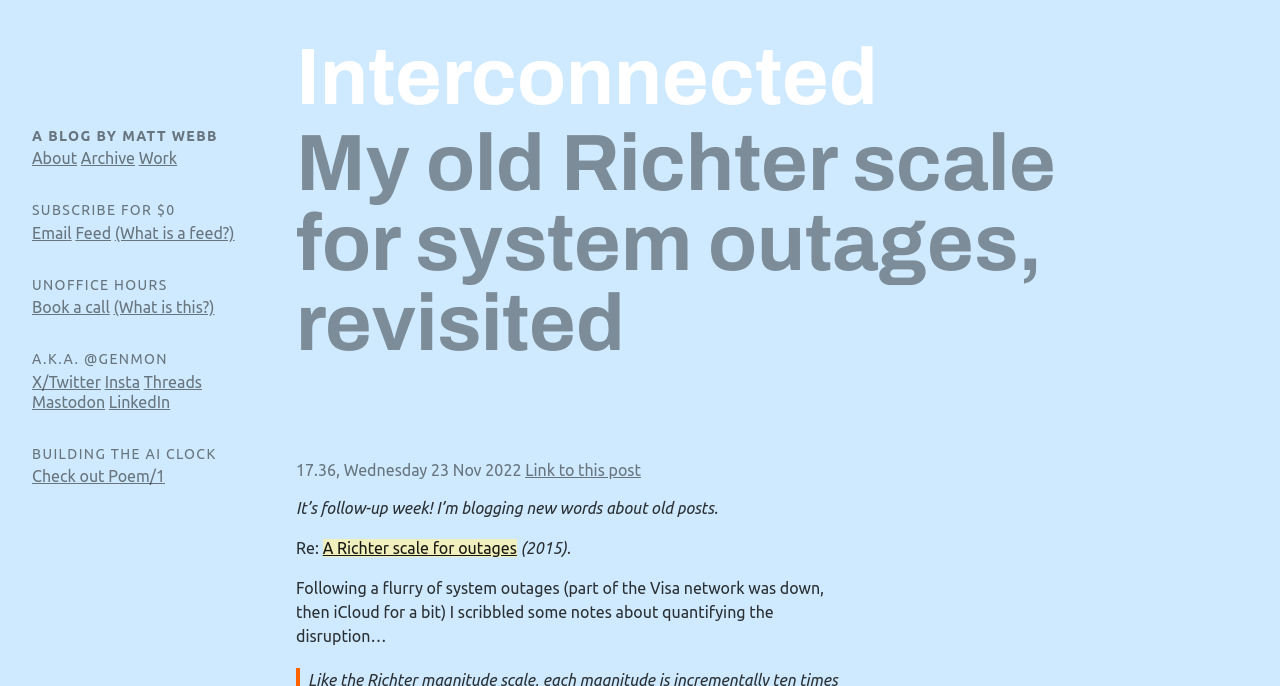Generate a thorough caption detailing the webpage content.

This webpage is a blog post titled "My old Richter scale for system outages, revisited" by Matt Webb, posted on Wednesday, 23rd November 2022. The page has a header section at the top with the blog title "Interconnected" and a link to the blog. Below the header, there are four sections with headings "A BLOG BY MATT WEBB", "SUBSCRIBE FOR $0", "UNOFFICE HOURS", and "A.K.A. @GENMON". Each section contains links to related pages or services, such as "About", "Archive", "Work", "Email", "Feed", and social media profiles.

The main content of the blog post starts below these sections, with a heading "My old Richter scale for system outages, revisited" followed by a timestamp "17.36, Wednesday 23 Nov 2022" and a link to the post. The post itself is a lengthy text, with several paragraphs discussing the topic of system outages and quantifying disruption. There are also links to related posts, such as "A Richter scale for outages" and a mention of the year 2015.

Throughout the page, there are no images, but there are several links and headings that break up the text and provide navigation to other parts of the blog or external services. The overall structure of the page is clean and easy to follow, with clear headings and concise text.